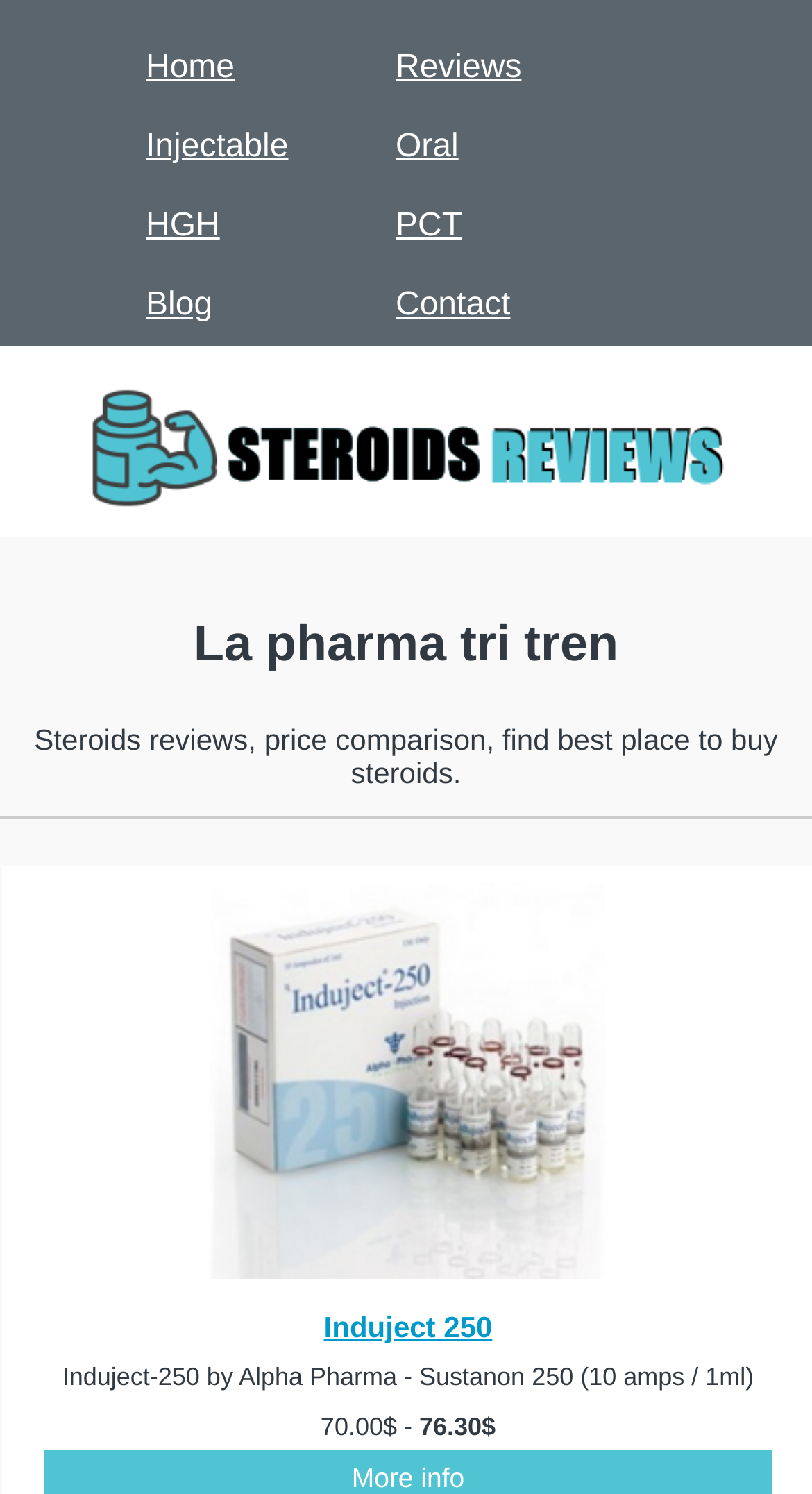Predict the bounding box of the UI element based on this description: "More info".

[0.433, 0.978, 0.572, 0.999]